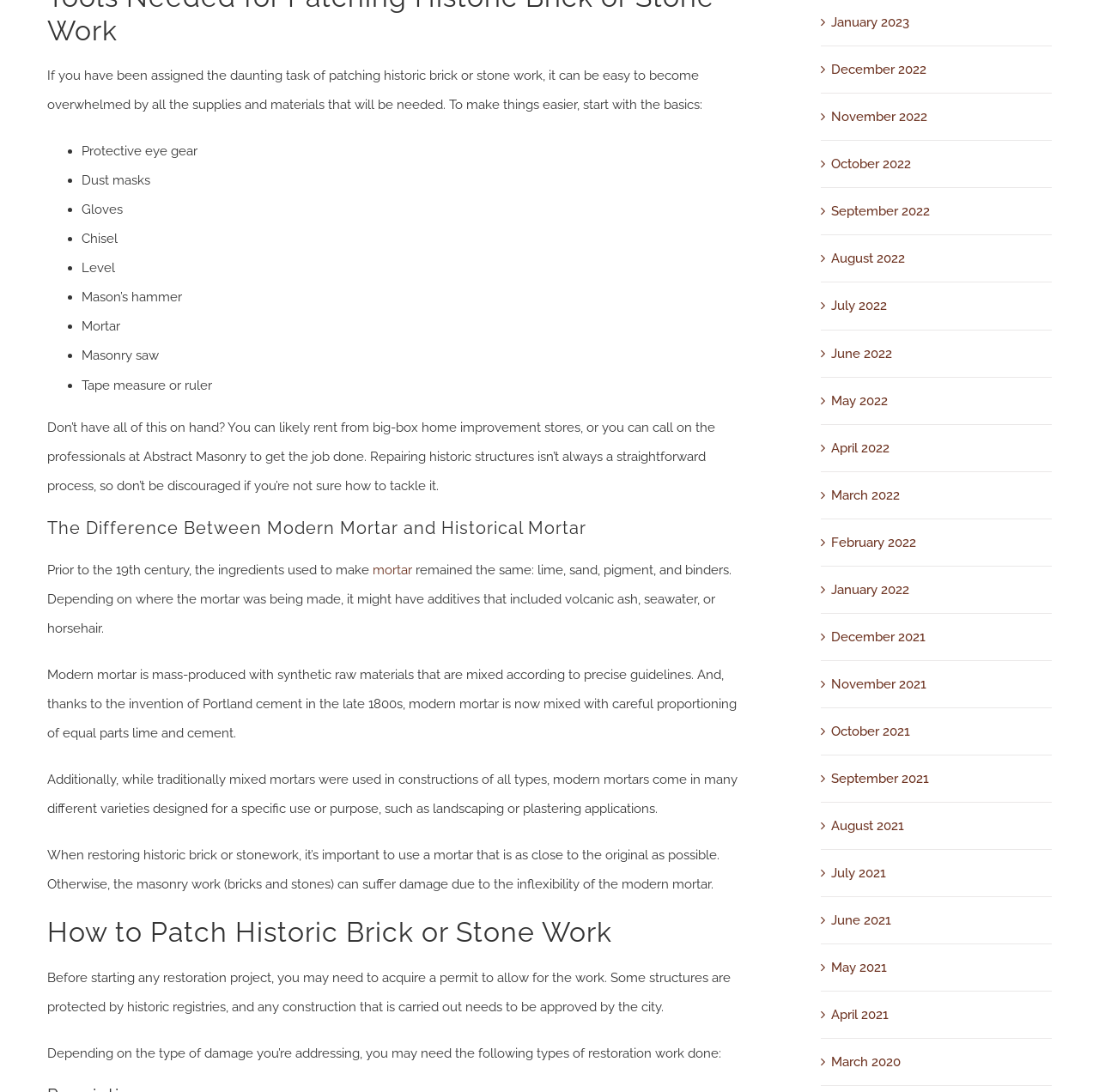Determine the bounding box coordinates of the clickable element to achieve the following action: 'View the article on how to patch historic brick or stone work'. Provide the coordinates as four float values between 0 and 1, formatted as [left, top, right, bottom].

[0.043, 0.839, 0.684, 0.869]